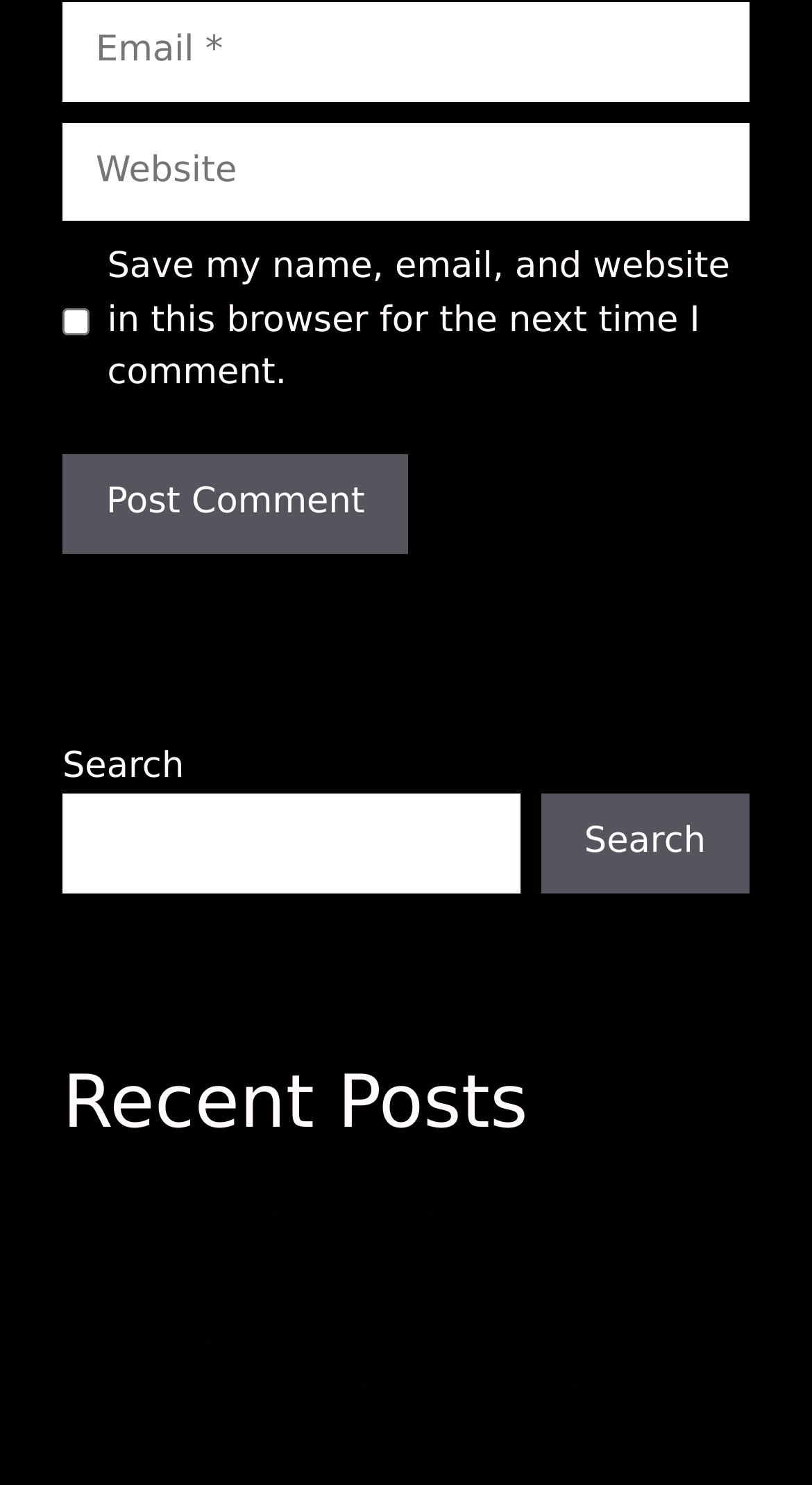Predict the bounding box coordinates for the UI element described as: "parent_node: Comment name="url" placeholder="Website"". The coordinates should be four float numbers between 0 and 1, presented as [left, top, right, bottom].

[0.077, 0.083, 0.923, 0.149]